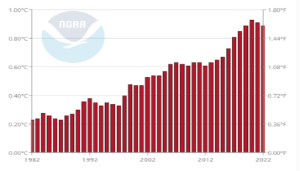Give a one-word or short-phrase answer to the following question: 
What organization is the source of the data?

NOAA